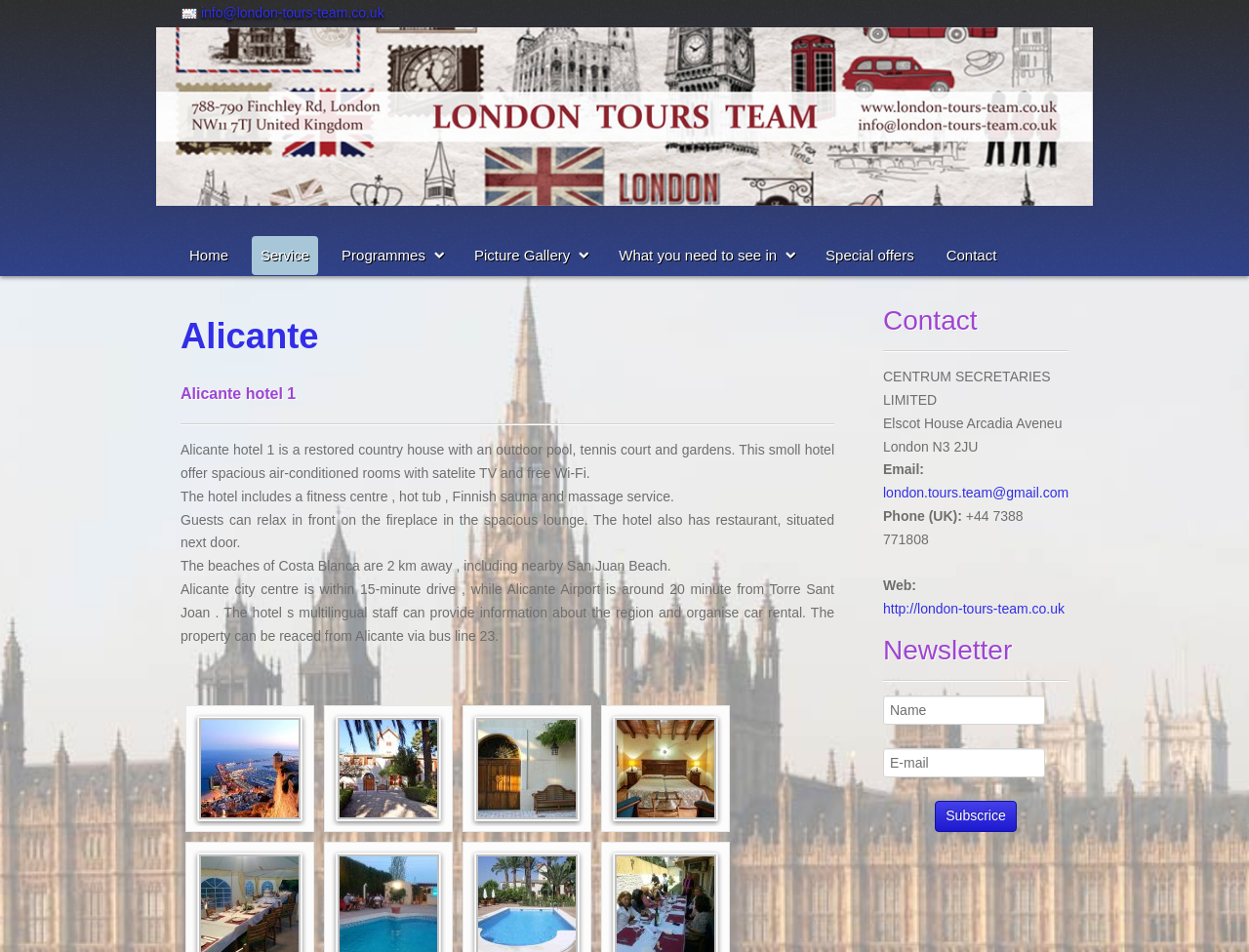How many hotels are mentioned on this webpage?
Give a one-word or short phrase answer based on the image.

One